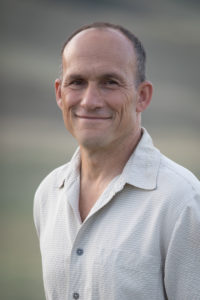What is the purpose of Glen's partnership with the Dash & Dine 5k Run Series?
Answer the question with a detailed explanation, including all necessary information.

According to the caption, Glen partners with the Dash & Dine 5k Run Series to document the excitement of the events, which implies that he aims to capture the energy and thrill of the running events through his photography.